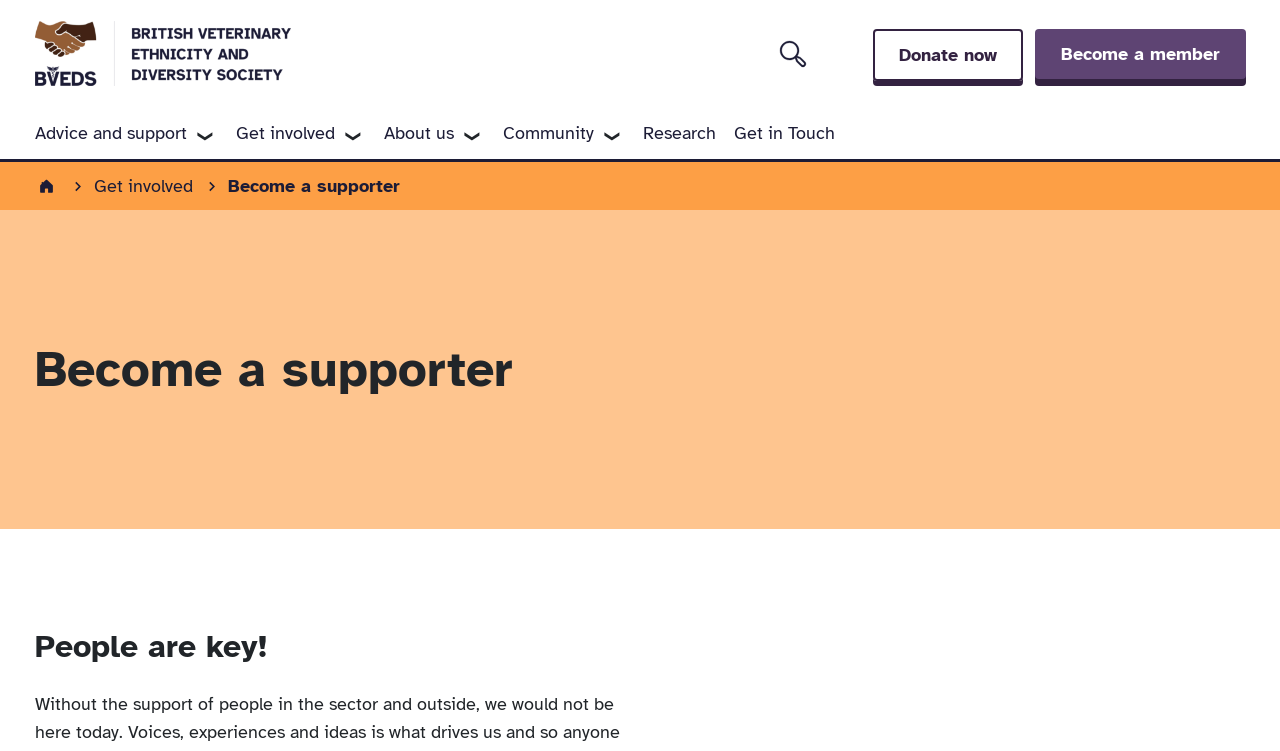Locate the bounding box coordinates of the element you need to click to accomplish the task described by this instruction: "Click the BVEDS Logo".

[0.027, 0.028, 0.249, 0.115]